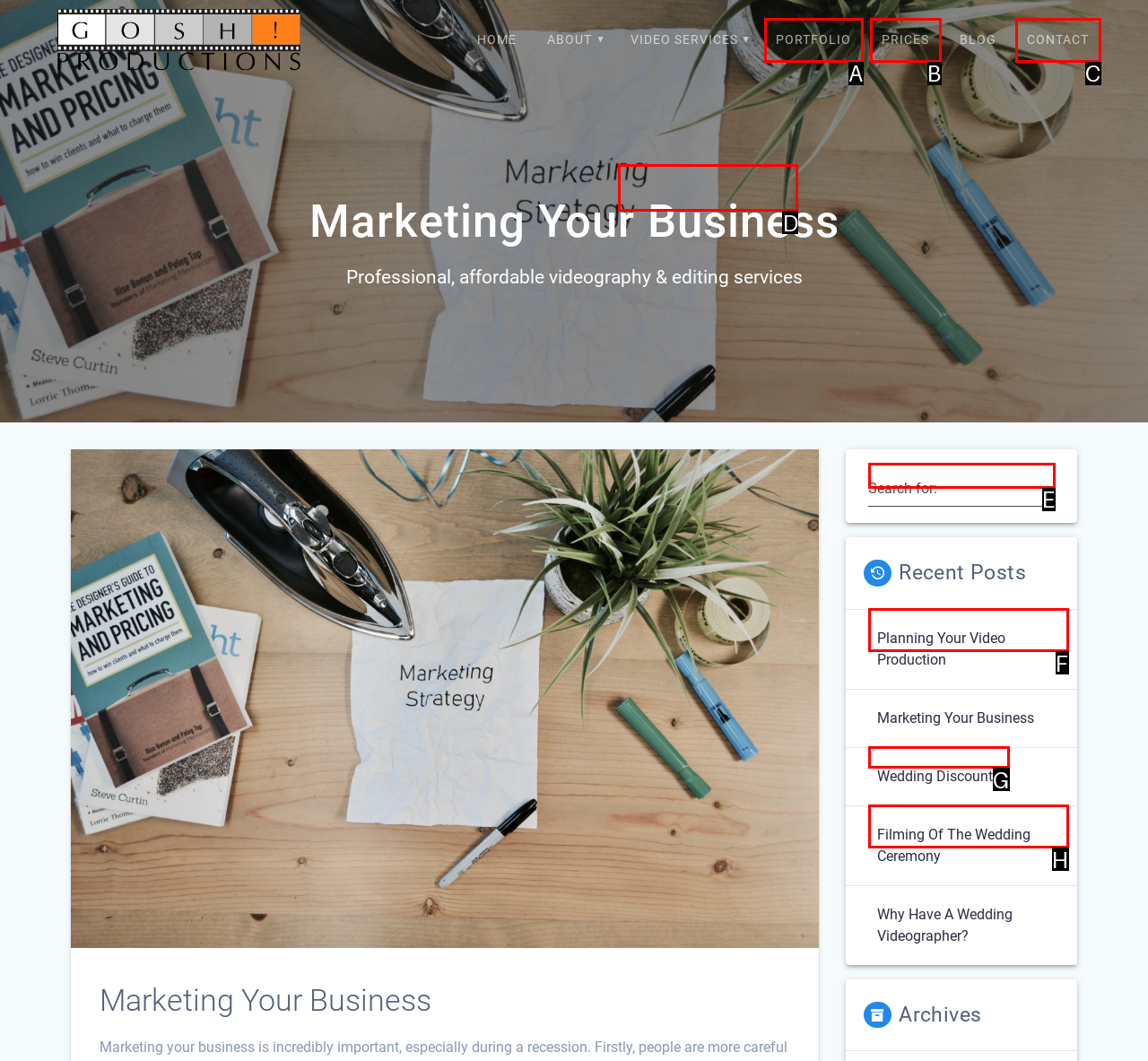Determine which option fits the following description: Planning your video production
Answer with the corresponding option's letter directly.

F